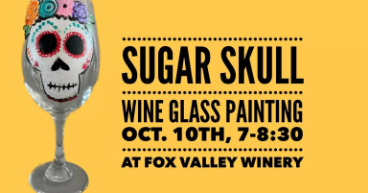What is the duration of the Sugar Skull Wine Glass Painting Class?
Using the information presented in the image, please offer a detailed response to the question.

The duration of the event can be calculated by subtracting the start time from the end time, which is 8:30 PM - 7:00 PM = 1.5 hours.